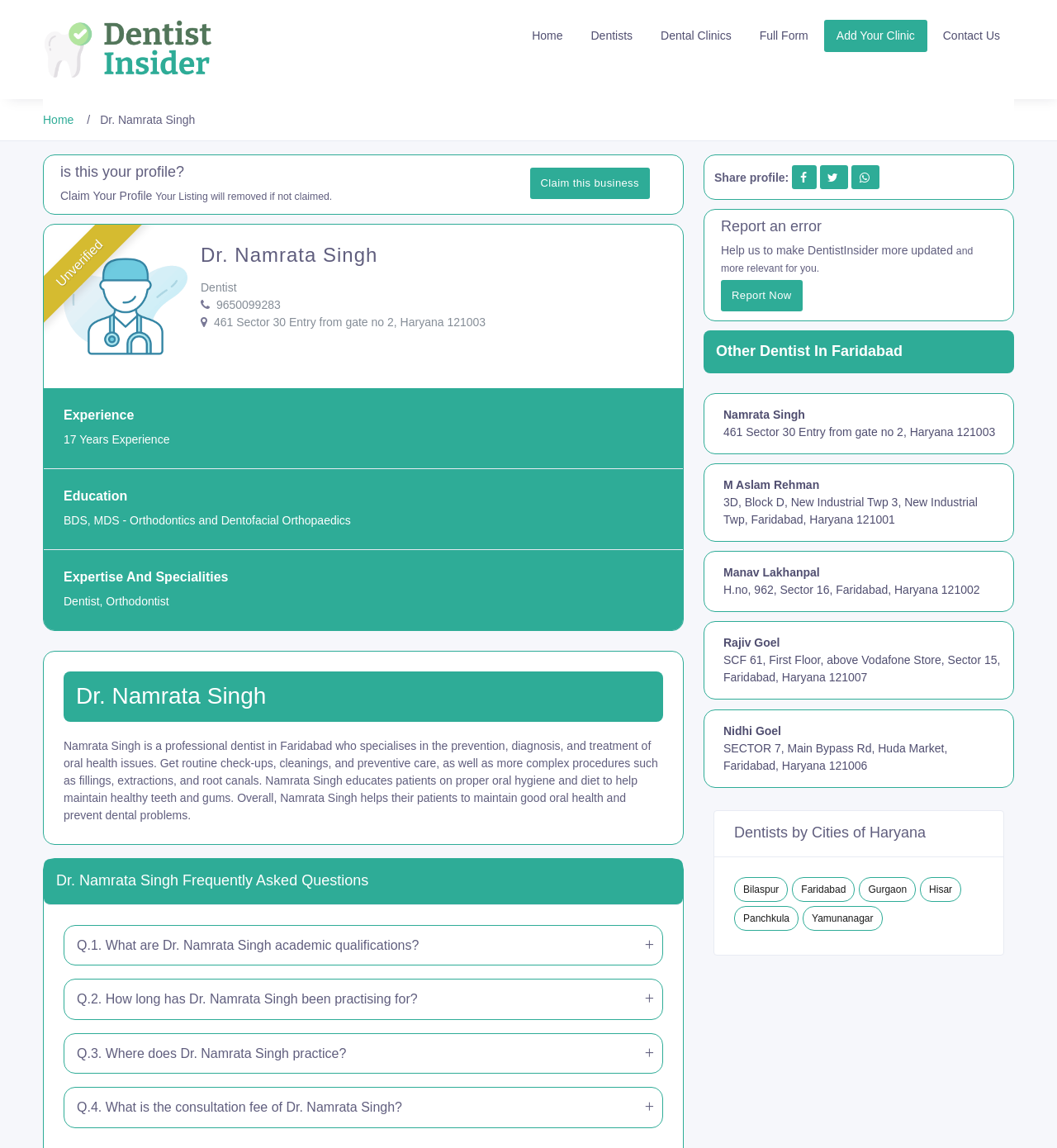Kindly respond to the following question with a single word or a brief phrase: 
What are the specialities of Dr. Namrata Singh?

Dentist, Orthodontist